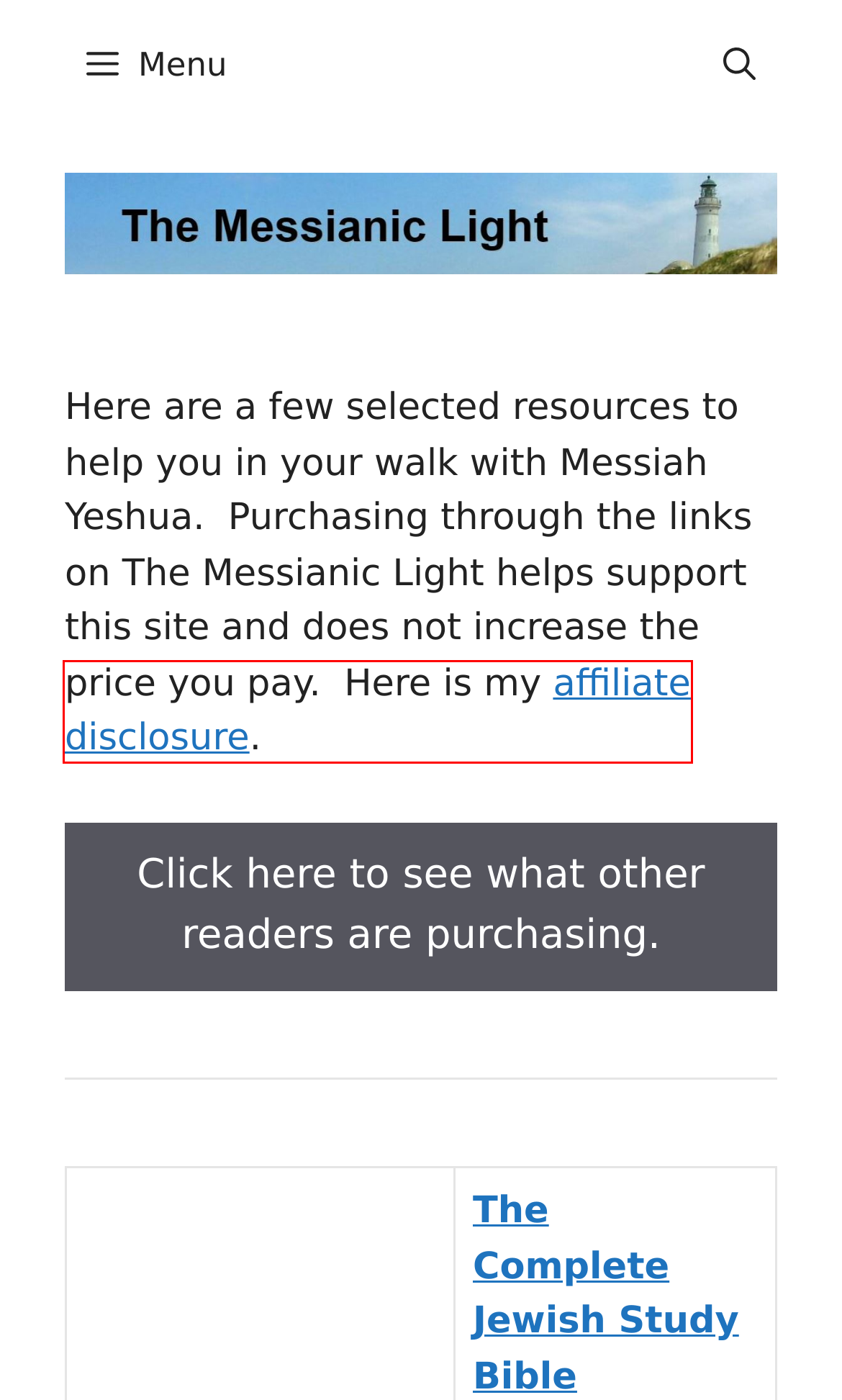You are provided with a screenshot of a webpage that has a red bounding box highlighting a UI element. Choose the most accurate webpage description that matches the new webpage after clicking the highlighted element. Here are your choices:
A. Affiliate Disclosure - The Messianic Light
B. The Messianic Light
C. The Complete Jewish Study Bible: Edited By: Rabbi Barry Rubin: 9781619708679 - Christianbook.com
D. Yemenite Shofar, 32 - 35 In. - Christianbook.com
E. Amazon.com
F. Shabbat Candle Holders with Star of David - Christianbook.com
G. Jerusalem Arise! DVD:  Paul Wilbur - Christianbook.com
H. How To Start A Blog - The Messianic Light

A